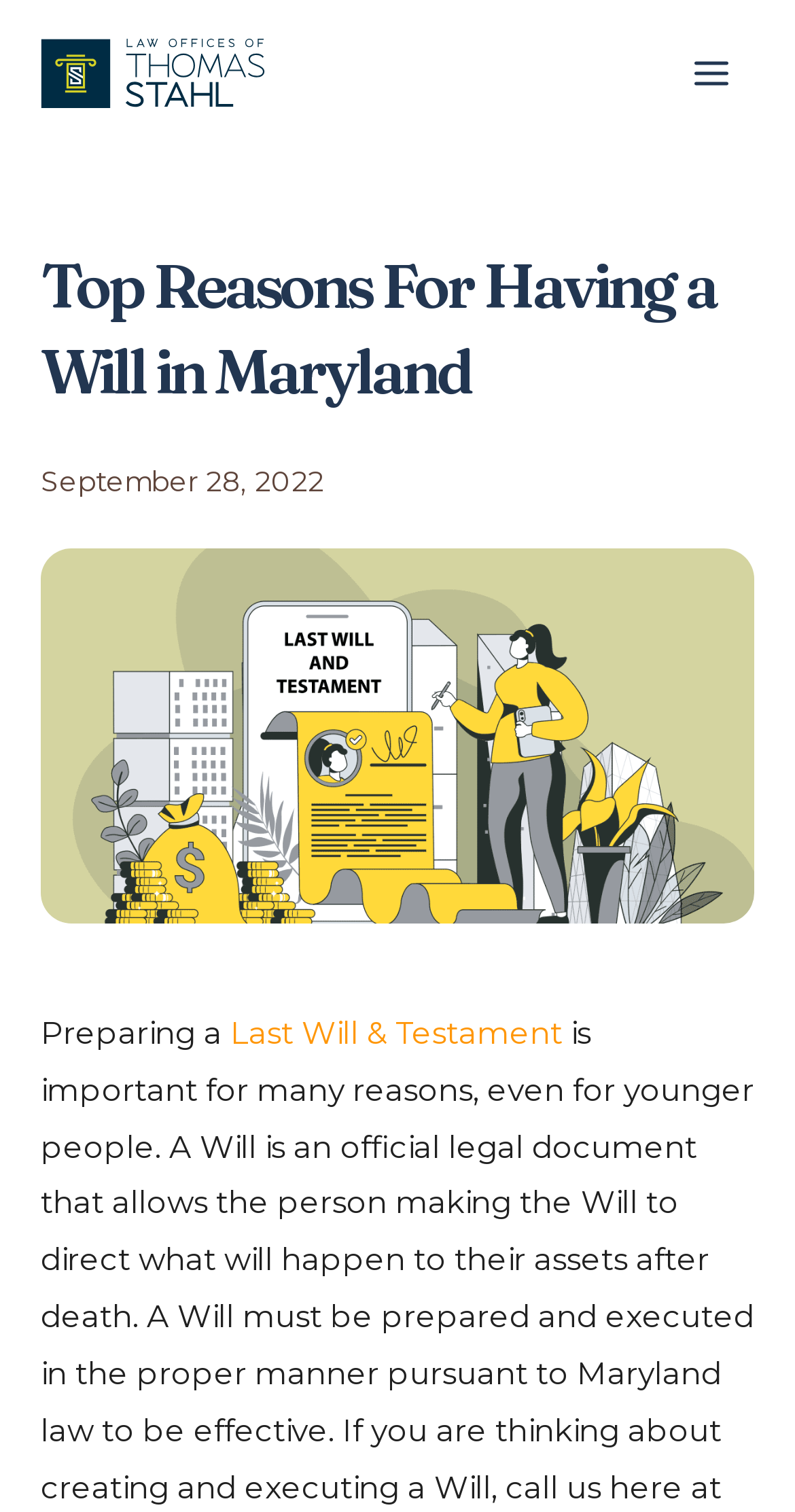What is the woman in the illustration doing?
Look at the webpage screenshot and answer the question with a detailed explanation.

The illustration is located below the main heading, and it shows a woman signing a document, which is likely her will based on the context of the webpage.